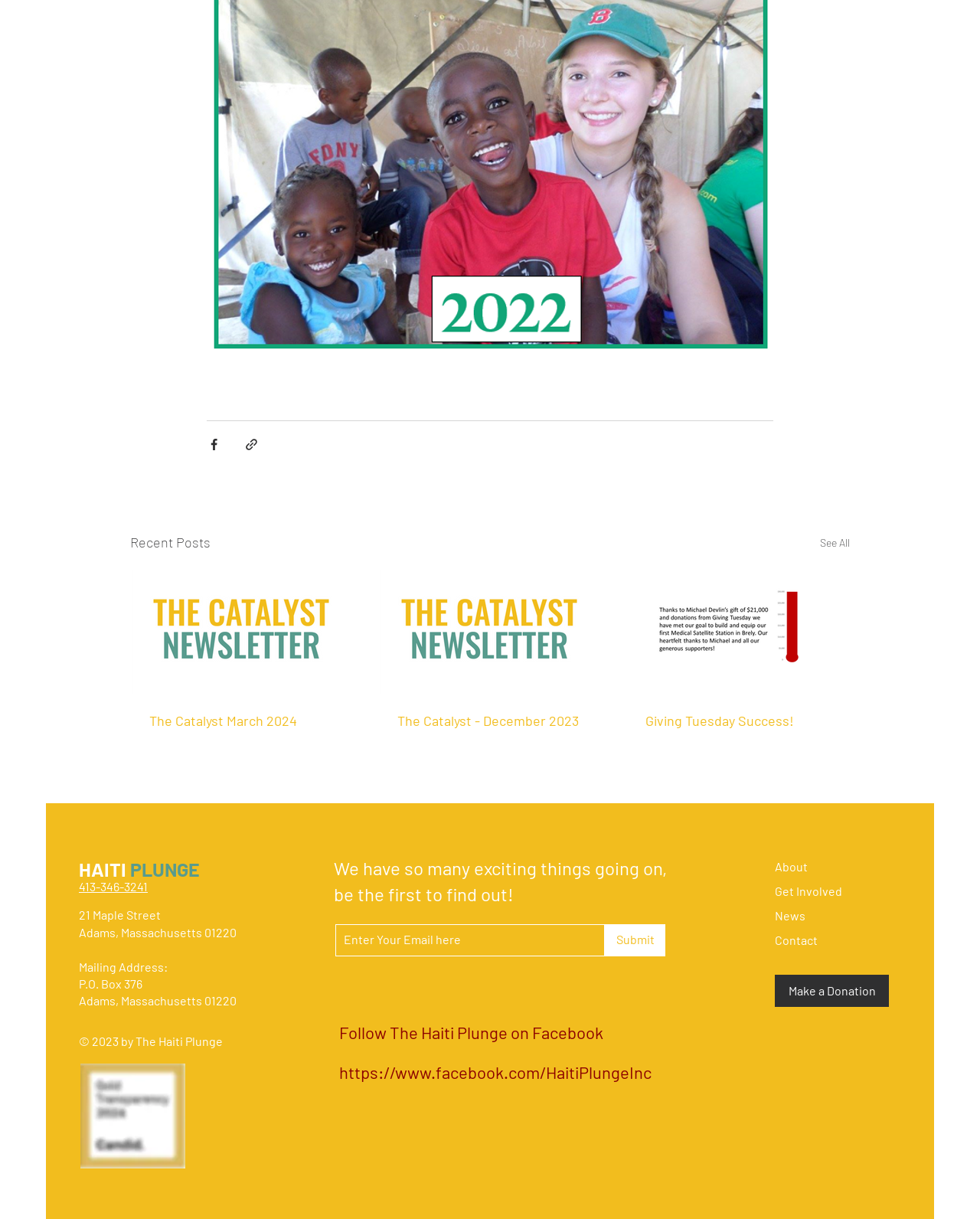Extract the bounding box coordinates for the UI element described as: "Get Involved".

[0.791, 0.725, 0.859, 0.737]